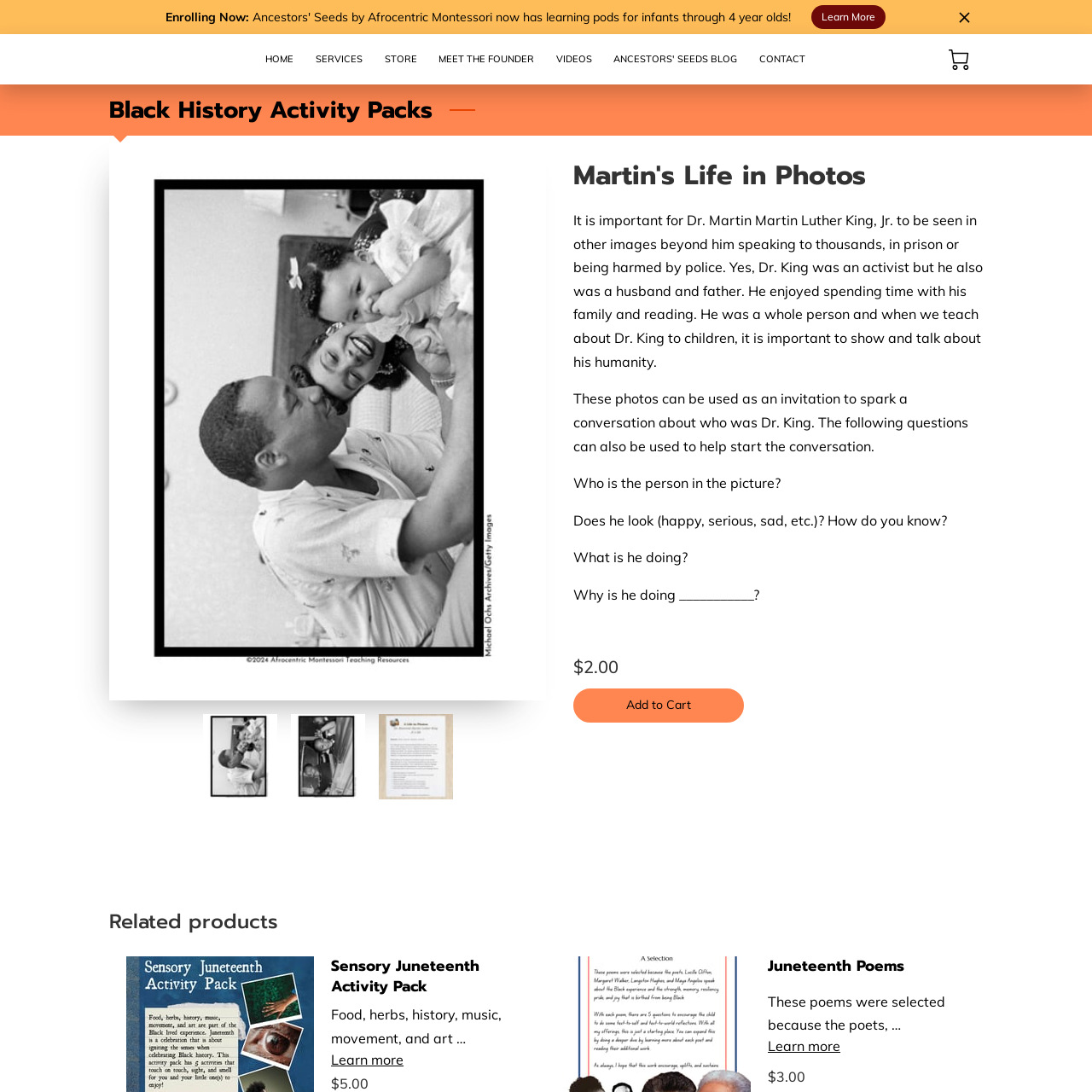Please mark the clickable region by giving the bounding box coordinates needed to complete this instruction: "Go to HOME page".

[0.233, 0.043, 0.279, 0.065]